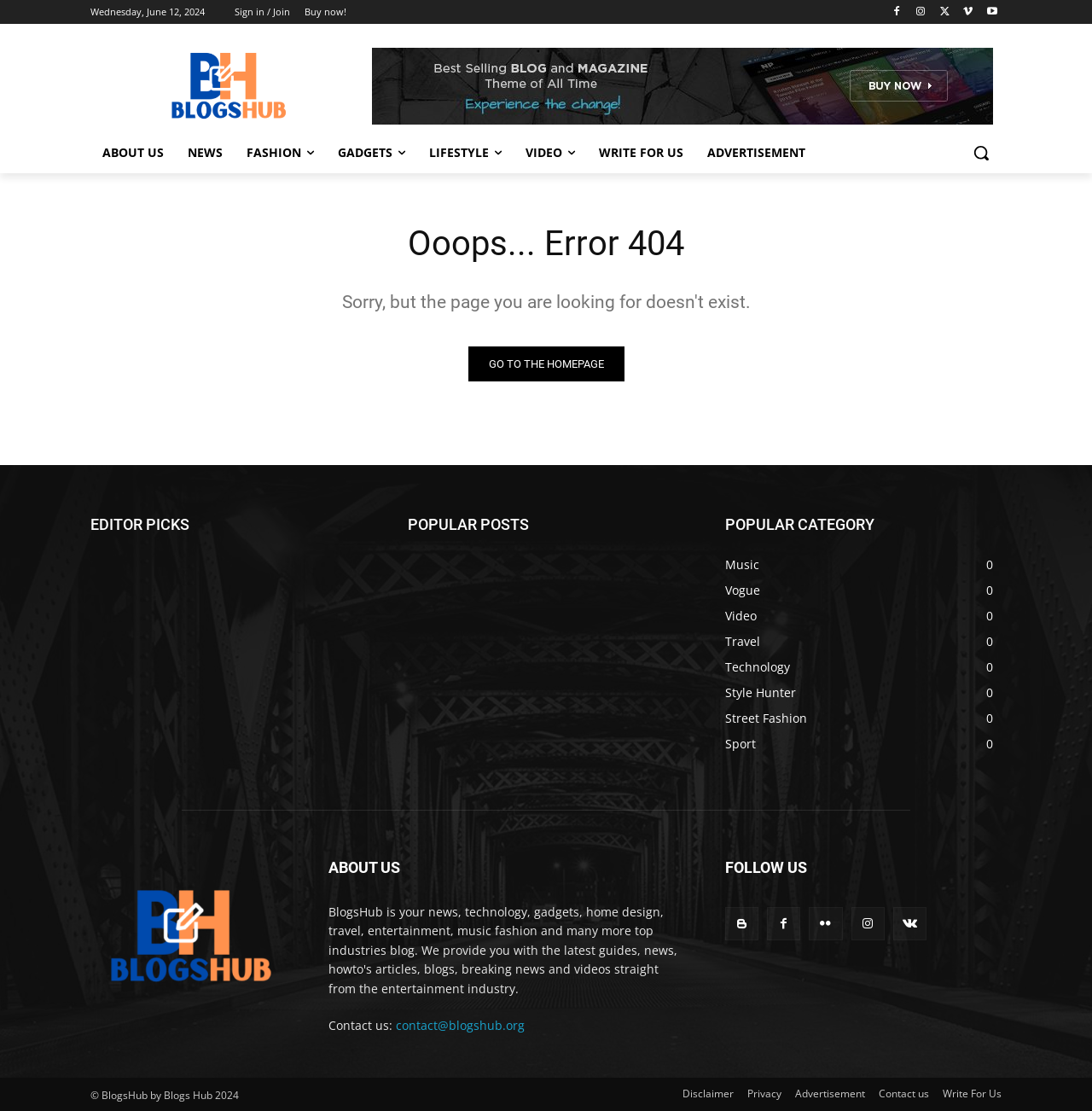Refer to the screenshot and answer the following question in detail:
What is the error message on this page?

The error message is obtained from the heading element with the text 'Ooops... Error 404' located in the middle of the webpage, indicating that the page was not found.